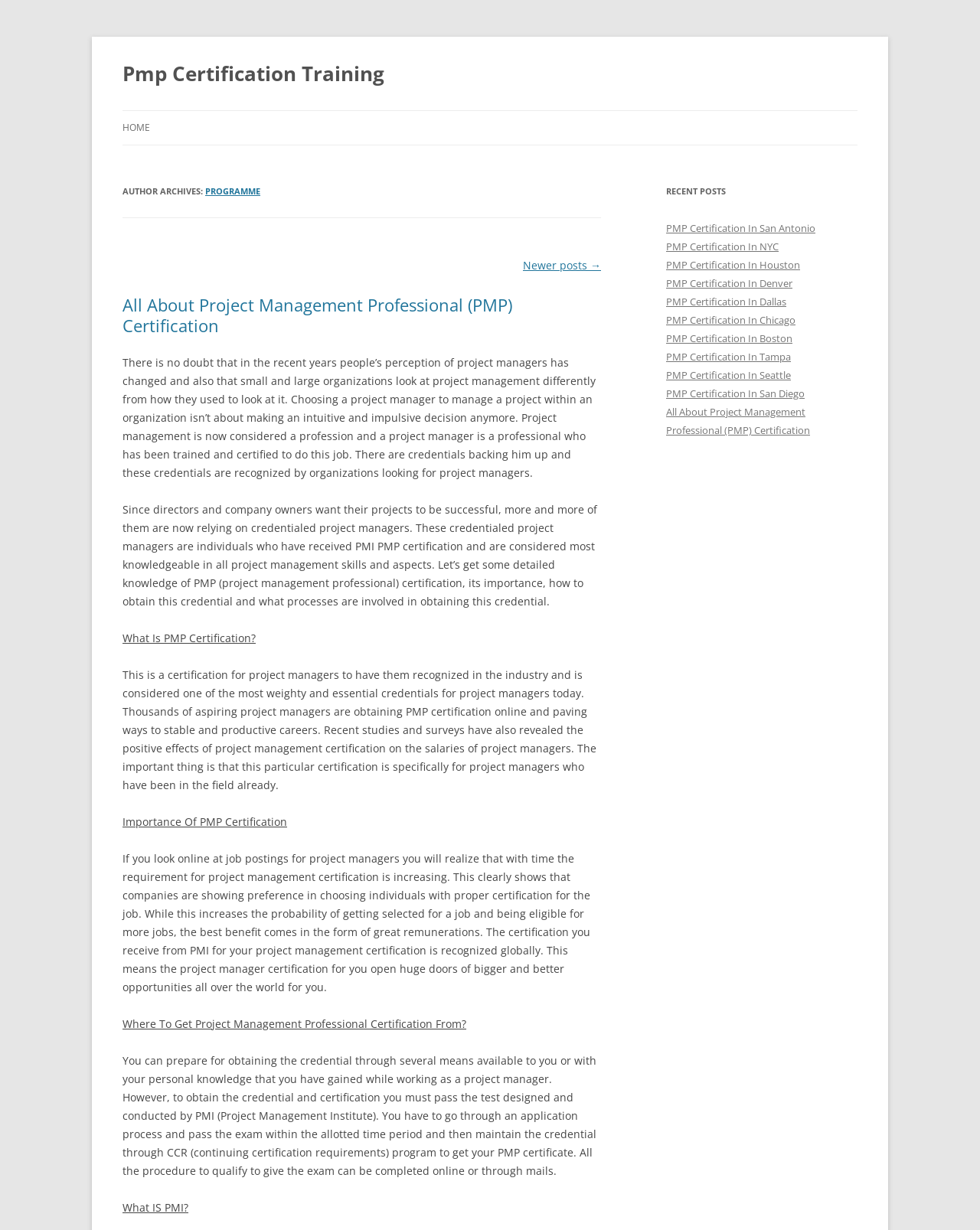Determine the main headline from the webpage and extract its text.

Pmp Certification Training